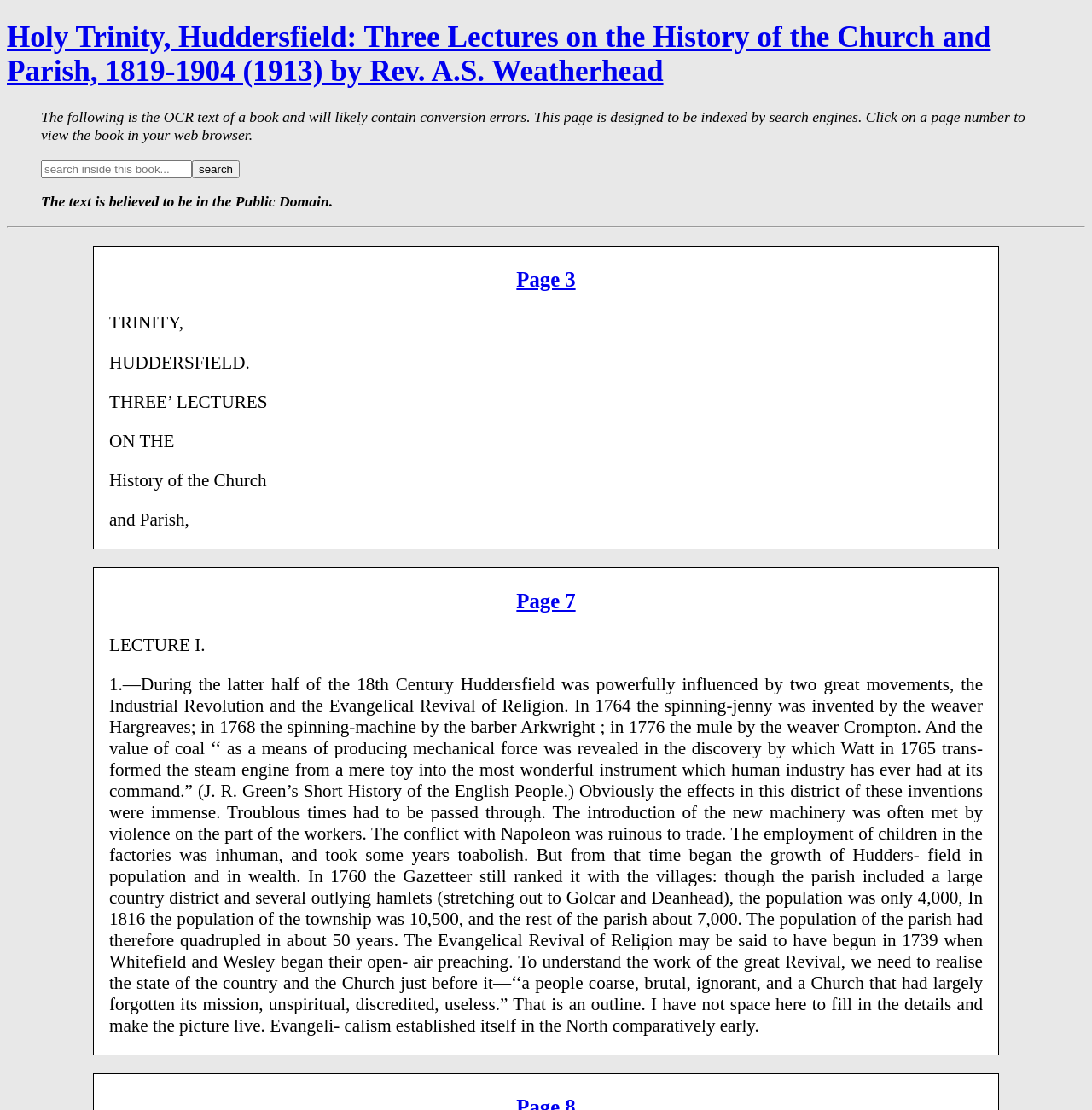What is the format of the book's content?
Answer the question with a single word or phrase derived from the image.

Lectures